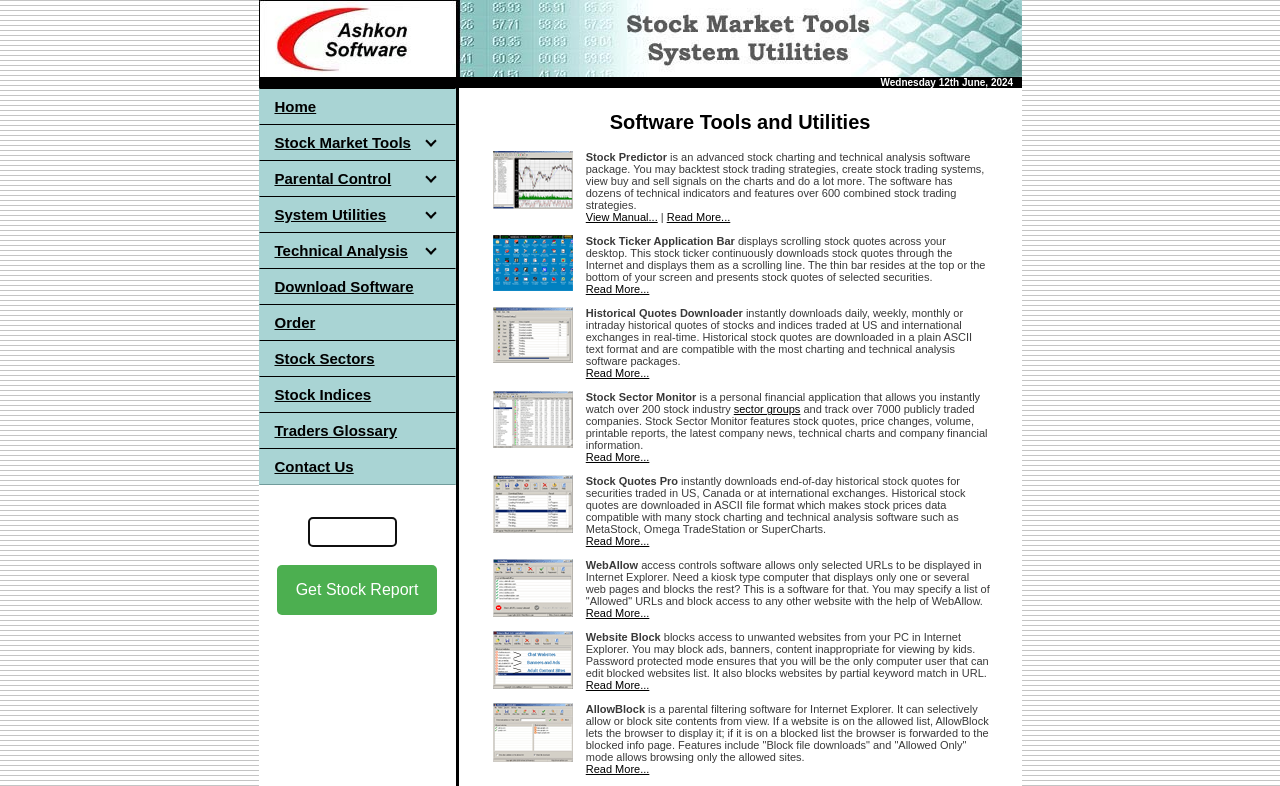Find the bounding box coordinates of the area that needs to be clicked in order to achieve the following instruction: "View the latest news about 22% YoY rise in Cambodia’s textile-garment exports in Jan-May 2024". The coordinates should be specified as four float numbers between 0 and 1, i.e., [left, top, right, bottom].

None